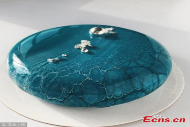Give a one-word or short phrase answer to this question: 
What is the purpose of this cake?

Centerpiece for special occasions